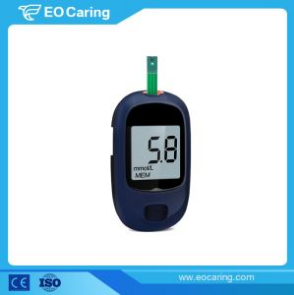What is the purpose of the testing strip?
Please use the visual content to give a single word or phrase answer.

Ready for use